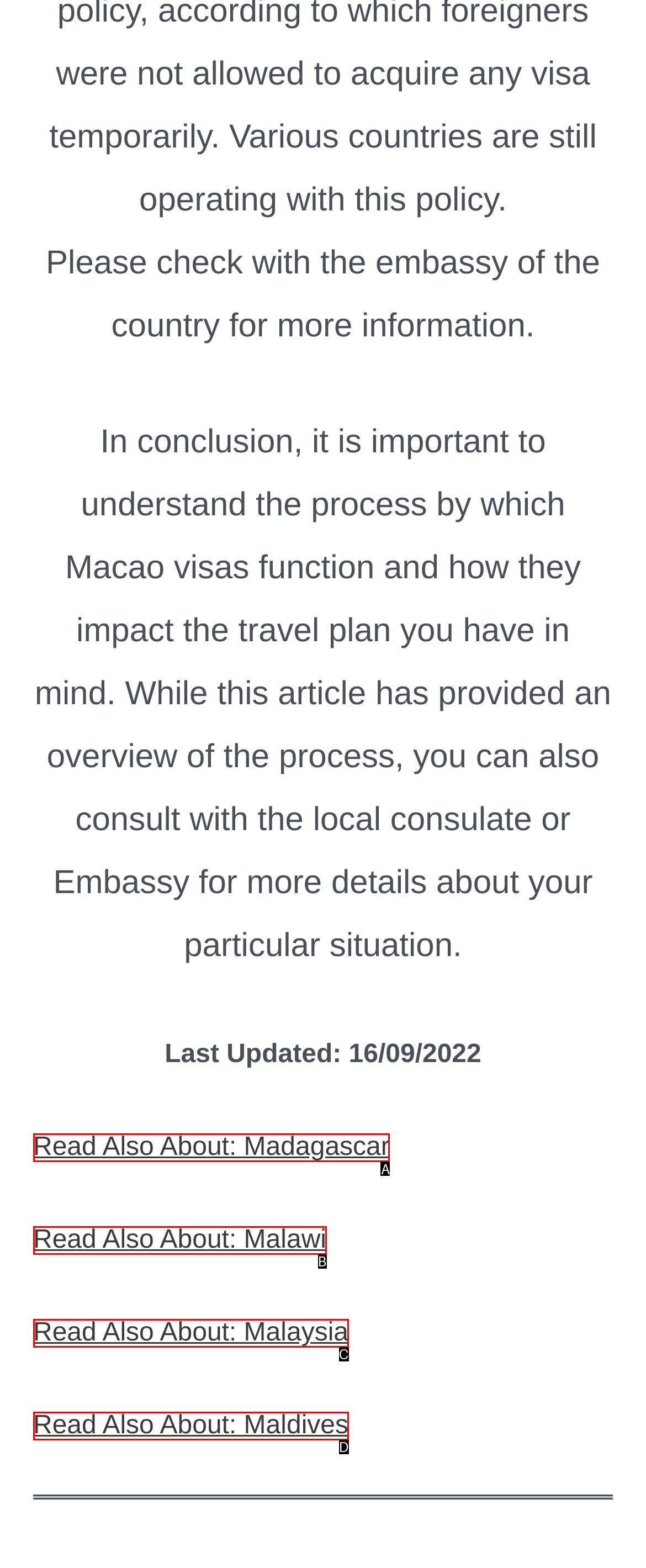Based on the given description: Read Also About: Malaysia, identify the correct option and provide the corresponding letter from the given choices directly.

C